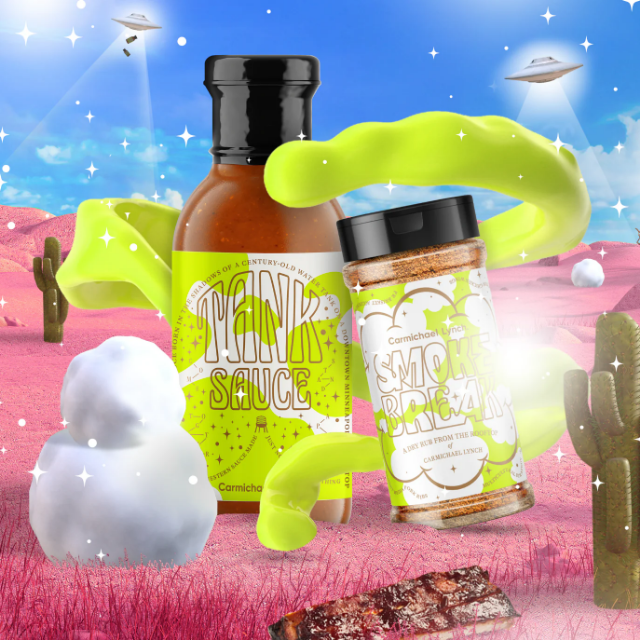What is the color of the hues in the desert backdrop?
Using the image, provide a concise answer in one word or a short phrase.

Vibrant pink